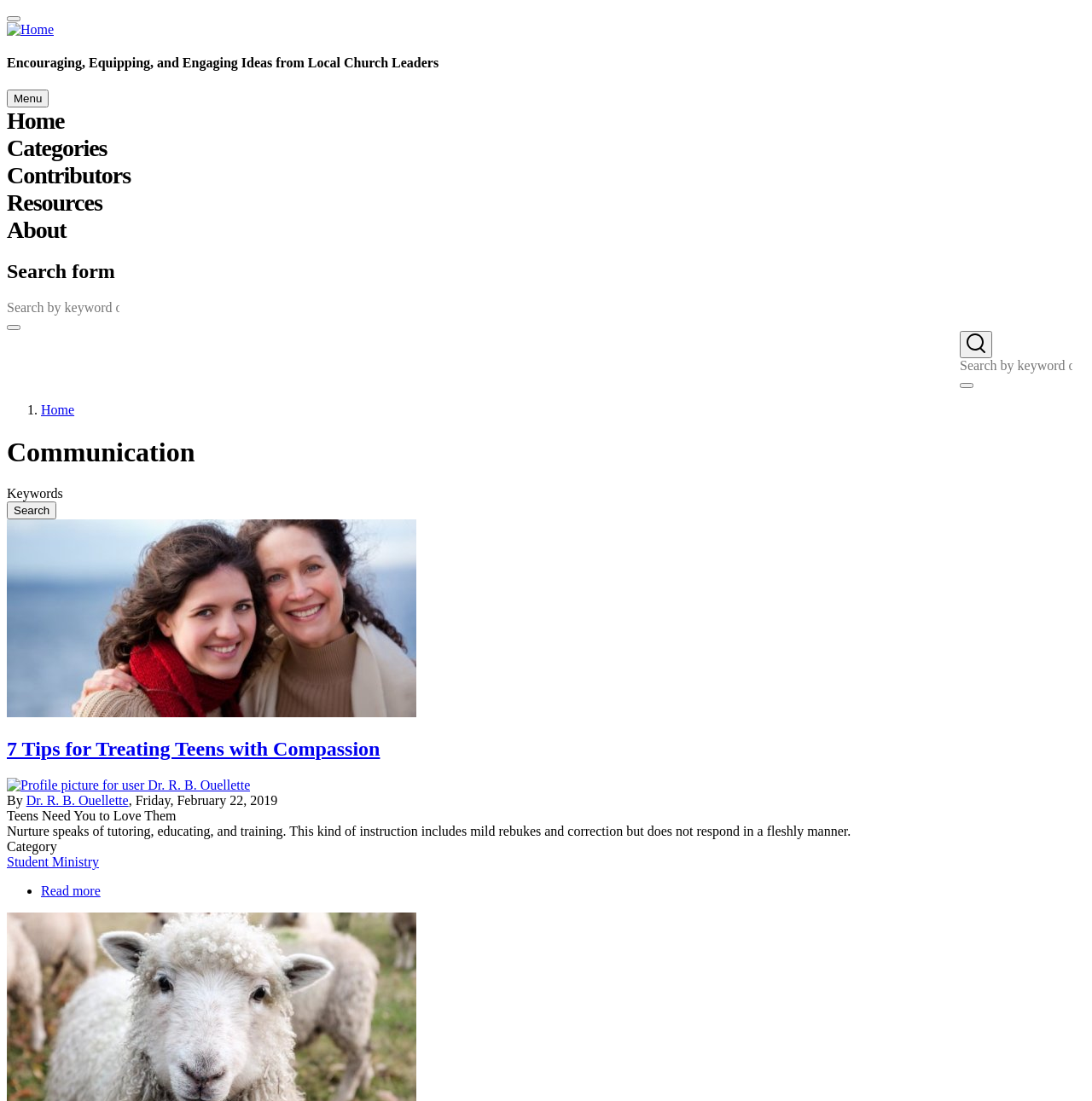Please find the bounding box coordinates of the element that needs to be clicked to perform the following instruction: "Search for keywords". The bounding box coordinates should be four float numbers between 0 and 1, represented as [left, top, right, bottom].

[0.006, 0.273, 0.121, 0.287]